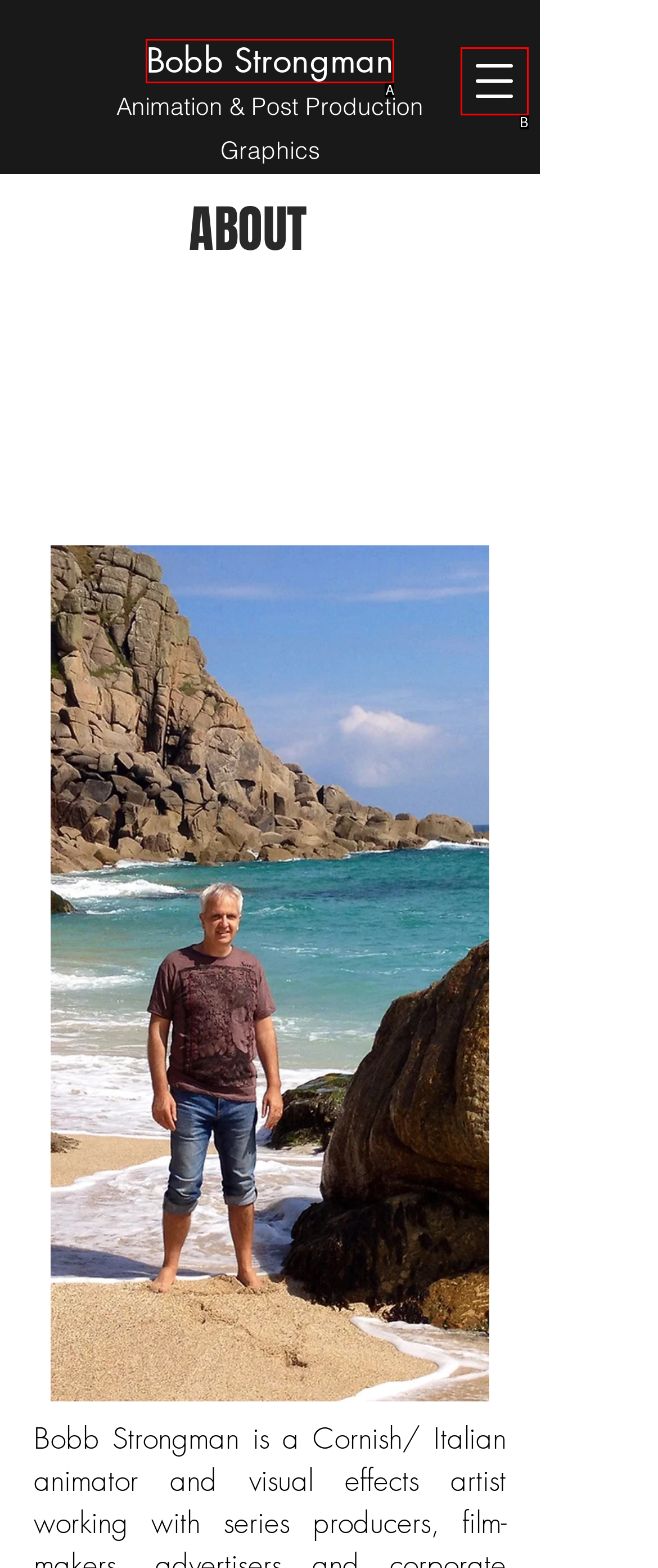Determine which HTML element best suits the description: Bobb Strongman. Reply with the letter of the matching option.

A